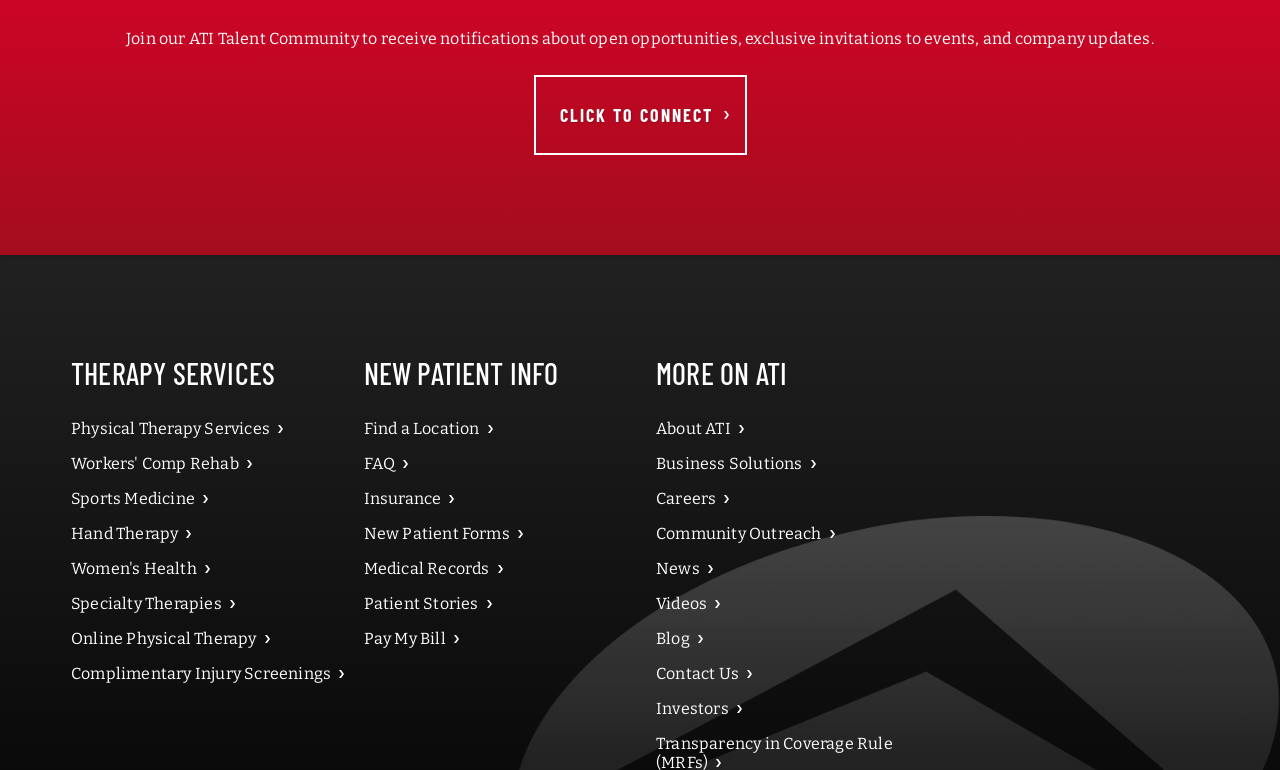What is the purpose of the 'CLICK TO CONNECT' button?
Please provide a comprehensive answer based on the information in the image.

The 'CLICK TO CONNECT' button is located below the text 'Join our ATI Talent Community to receive notifications about open opportunities, exclusive invitations to events, and company updates.' This suggests that clicking the button will allow users to join the ATI Talent Community and receive the mentioned benefits.